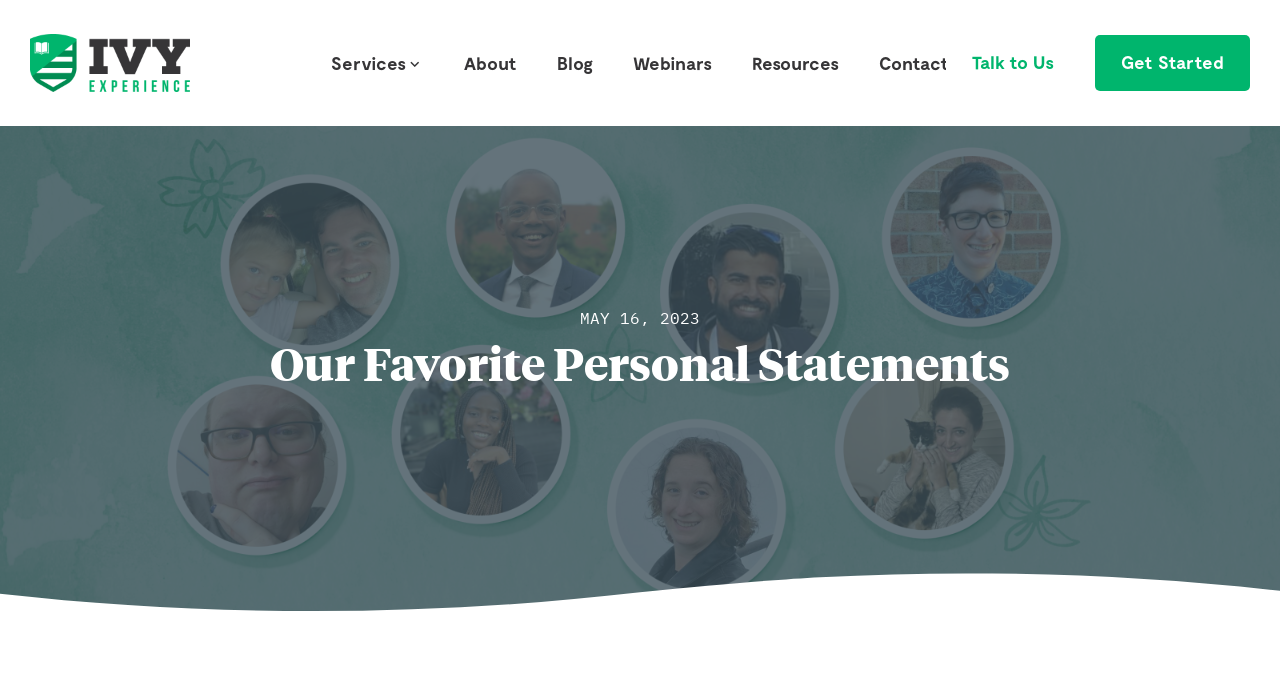Please identify the bounding box coordinates of the region to click in order to complete the given instruction: "Click on the 'Ivy Experience' link". The coordinates should be four float numbers between 0 and 1, i.e., [left, top, right, bottom].

[0.023, 0.049, 0.148, 0.132]